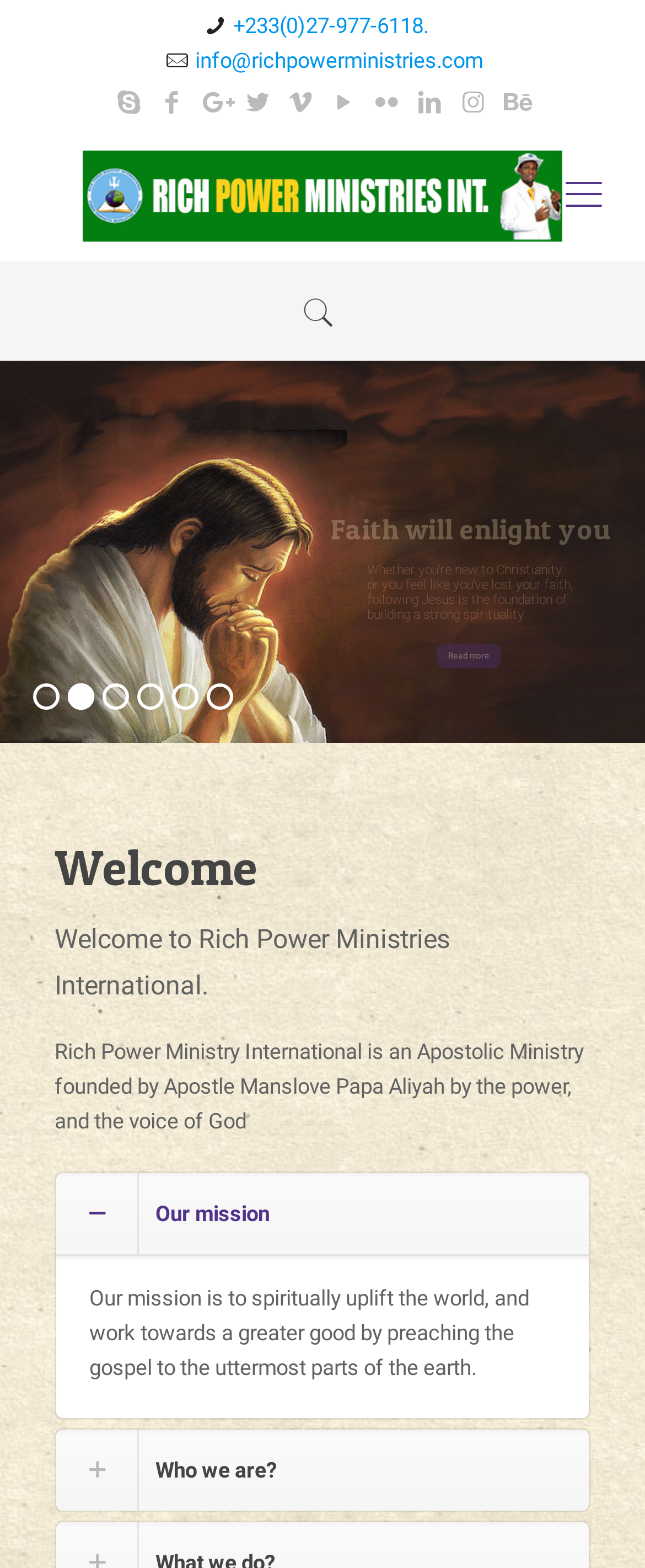What is the email address of Rich Power Ministries International?
Please answer the question with a detailed response using the information from the screenshot.

I found the email address by looking at the top section of the webpage, where the contact information is usually displayed. The email address is written in a link format, indicating that it's clickable.